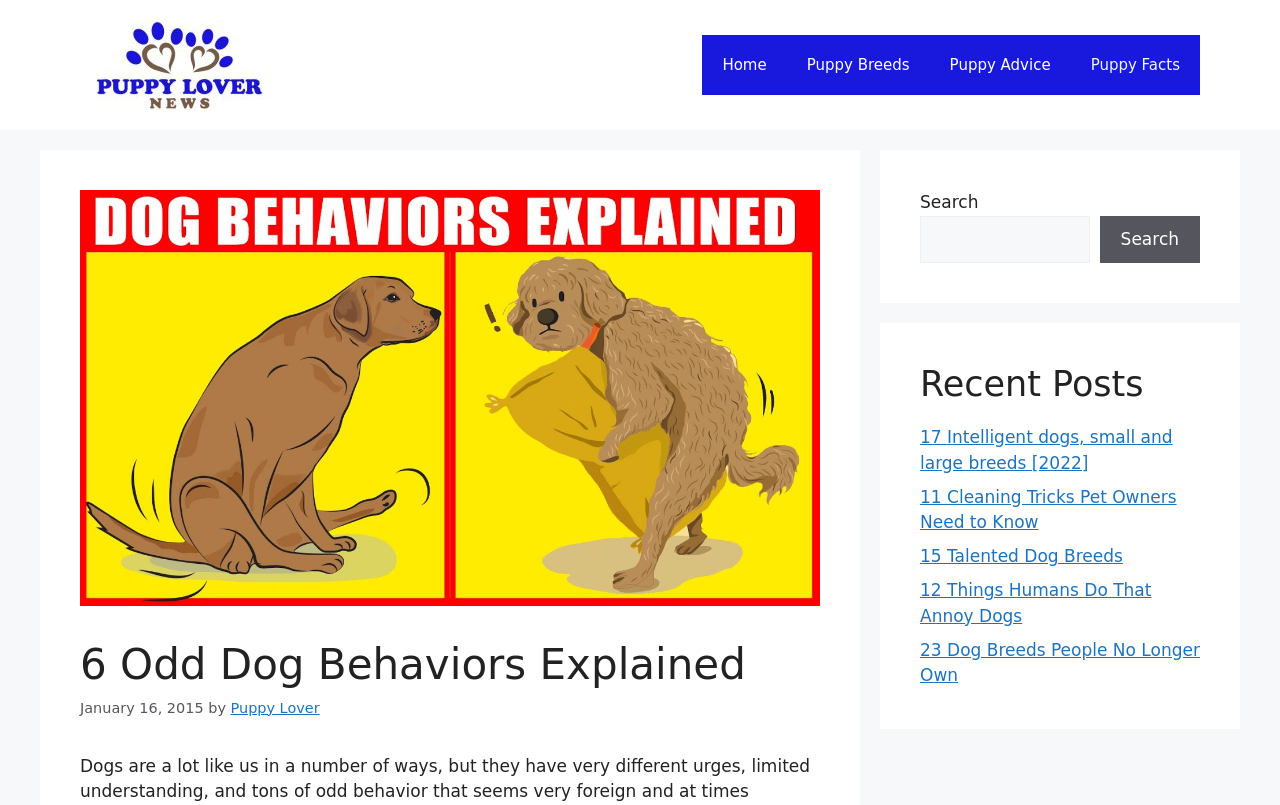Based on the provided description, "title="Puppylovernews.com"", find the bounding box of the corresponding UI element in the screenshot.

[0.062, 0.067, 0.219, 0.092]